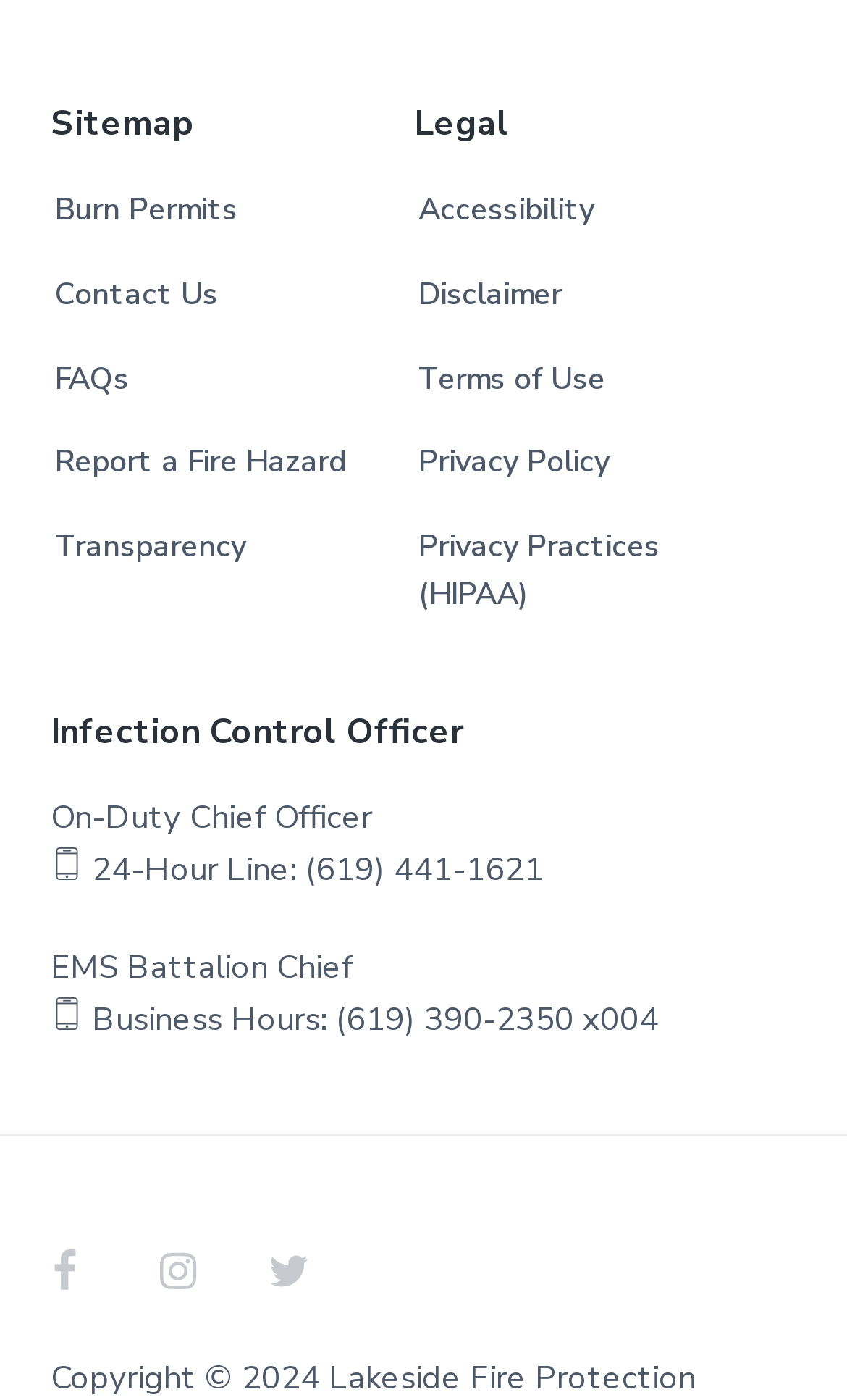Using the details from the image, please elaborate on the following question: How many links are under the 'Sitemap' heading?

I counted the number of links under the 'Sitemap' heading, which are 'Burn Permits', 'Contact Us', 'FAQs', 'Report a Fire Hazard', and 'Transparency'.